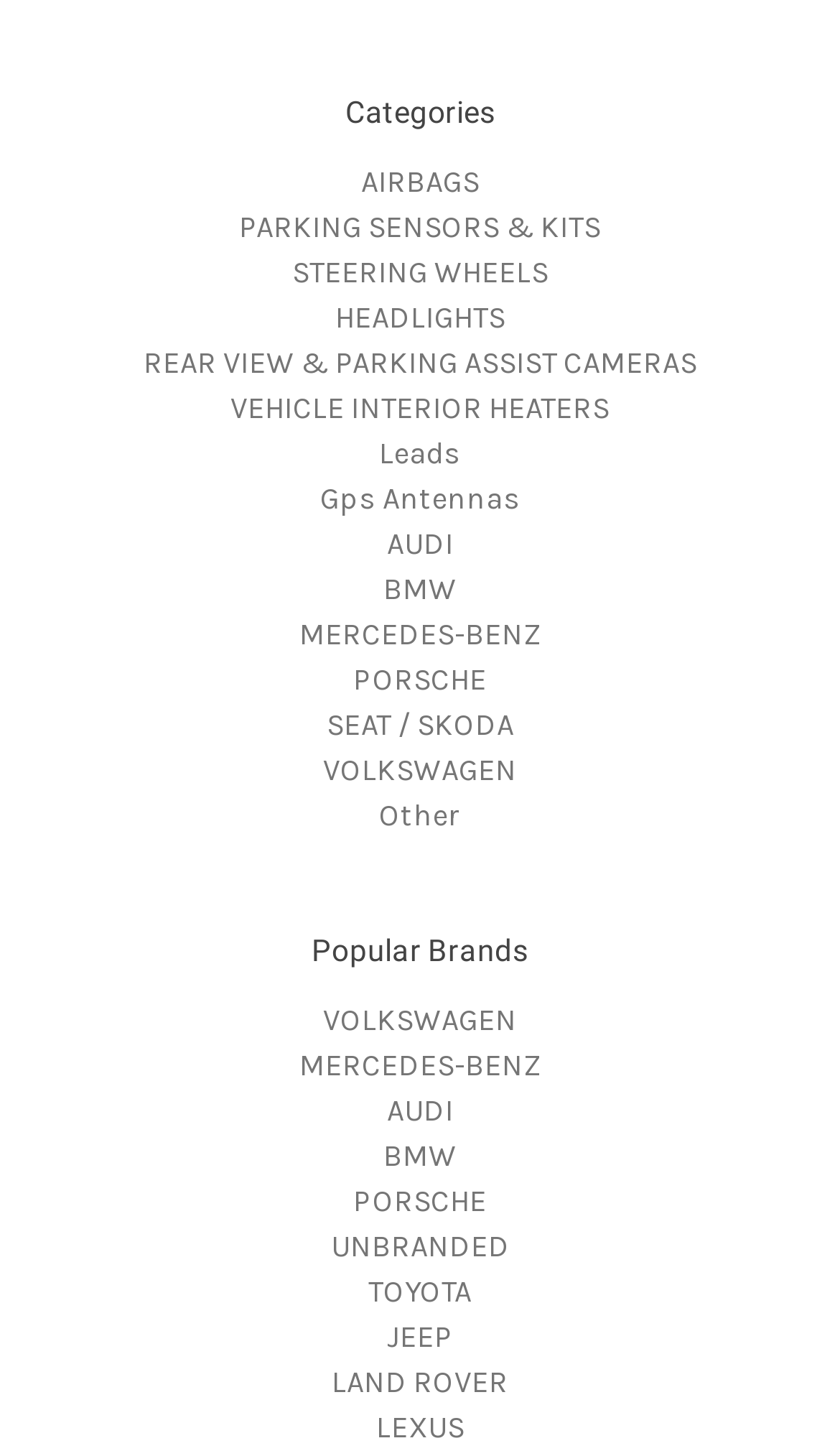How many brands are listed under 'Popular Brands'?
Based on the visual information, provide a detailed and comprehensive answer.

I counted the number of links under the 'Popular Brands' heading, which are 'VOLKSWAGEN', 'MERCEDES-BENZ', 'AUDI', 'BMW', 'PORSCHE', 'UNBRANDED', 'TOYOTA', 'JEEP', 'LAND ROVER', and 'LEXUS'. There are 10 brands listed in total.